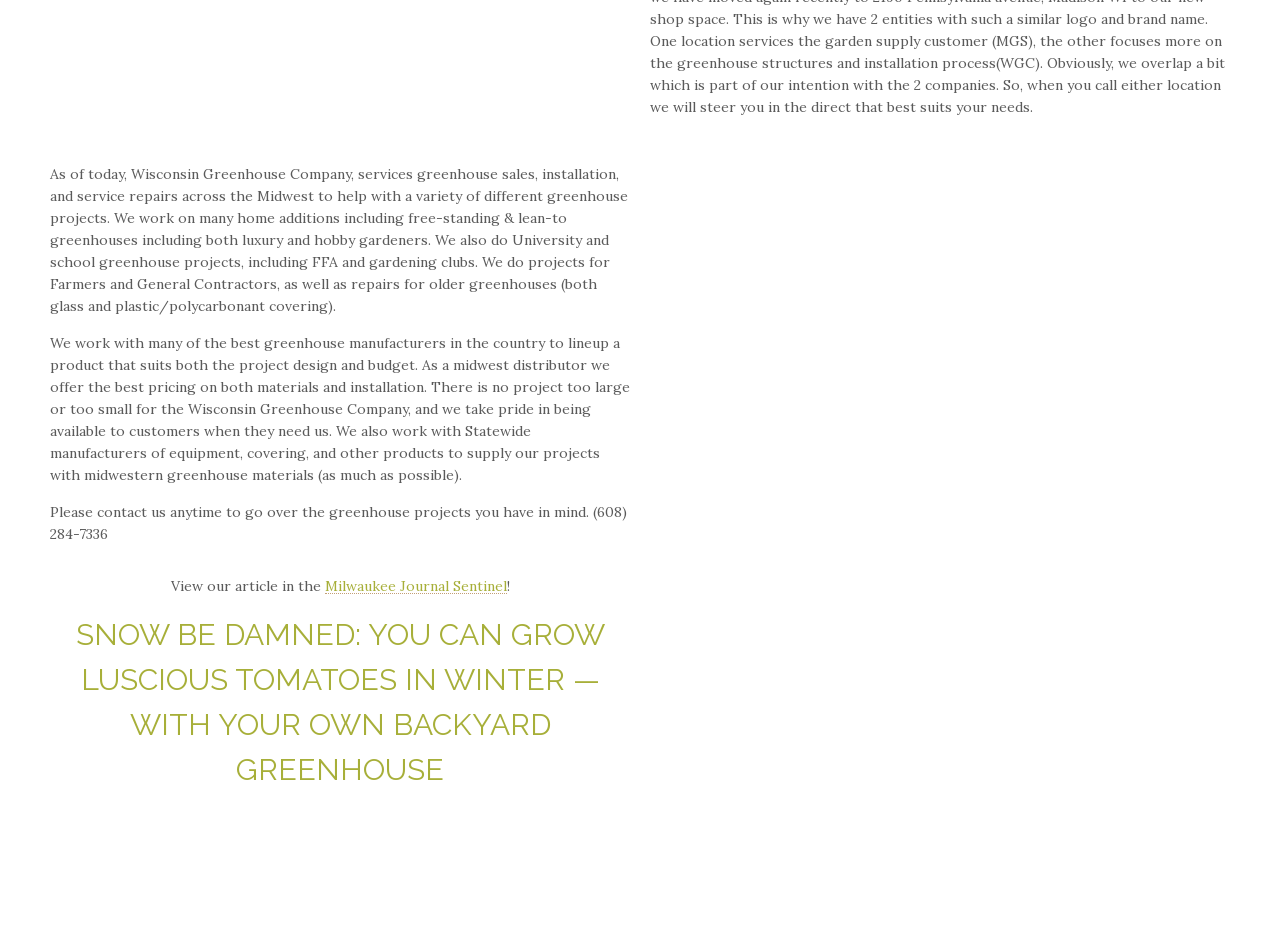Please provide a detailed answer to the question below based on the screenshot: 
What type of projects does the company work on?

The text mentions that the company works on 'many home additions including free-standing & lean-to greenhouses including both luxury and hobby gardeners. We also do University and school greenhouse projects, including FFA and gardening clubs. We do projects for Farmers and General Contractors...'. This indicates that the company works on a variety of projects, including home additions, university, school, and farmer projects.